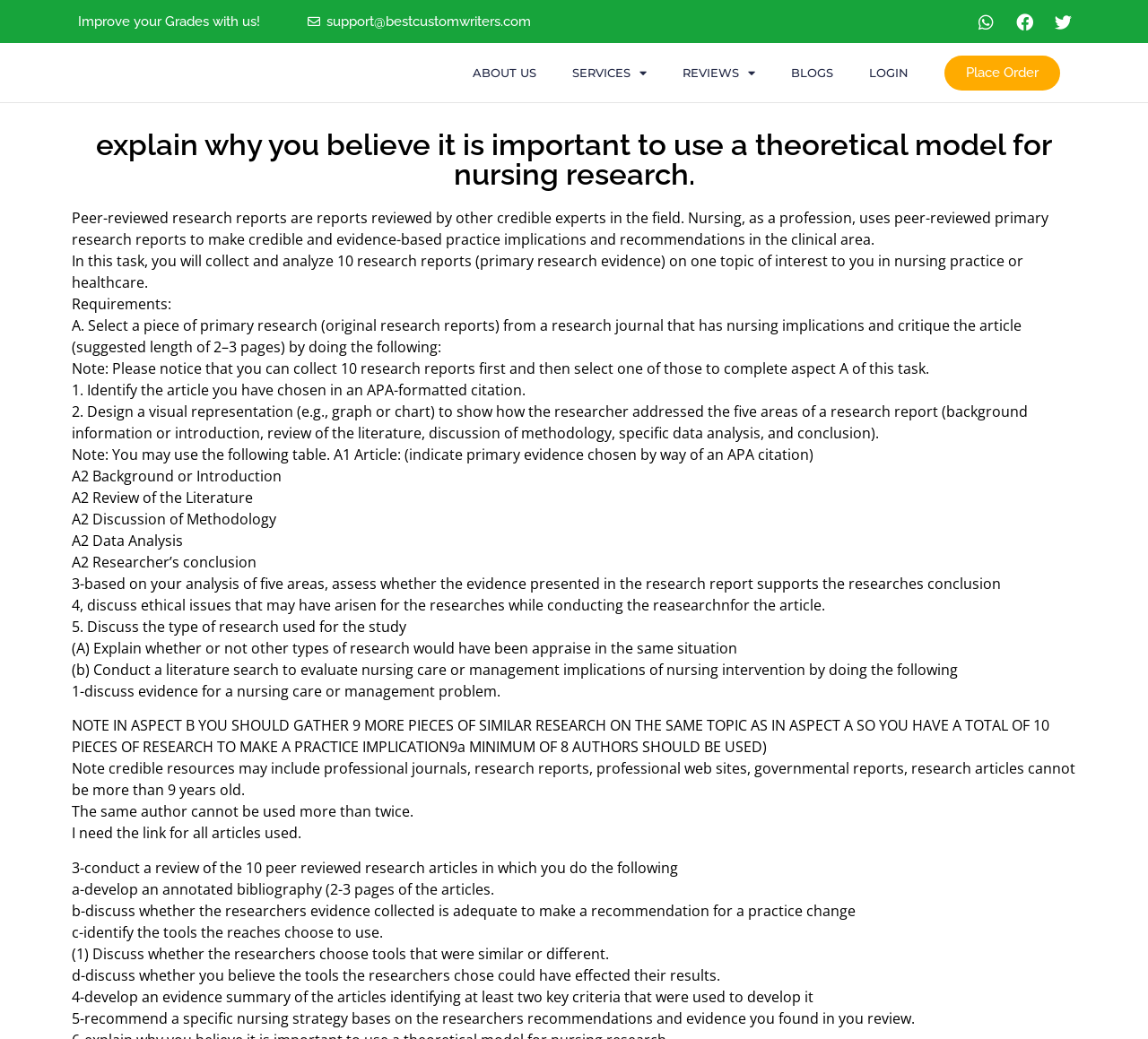Determine which piece of text is the heading of the webpage and provide it.

explain why you believe it is important to use a theoretical model for nursing research.